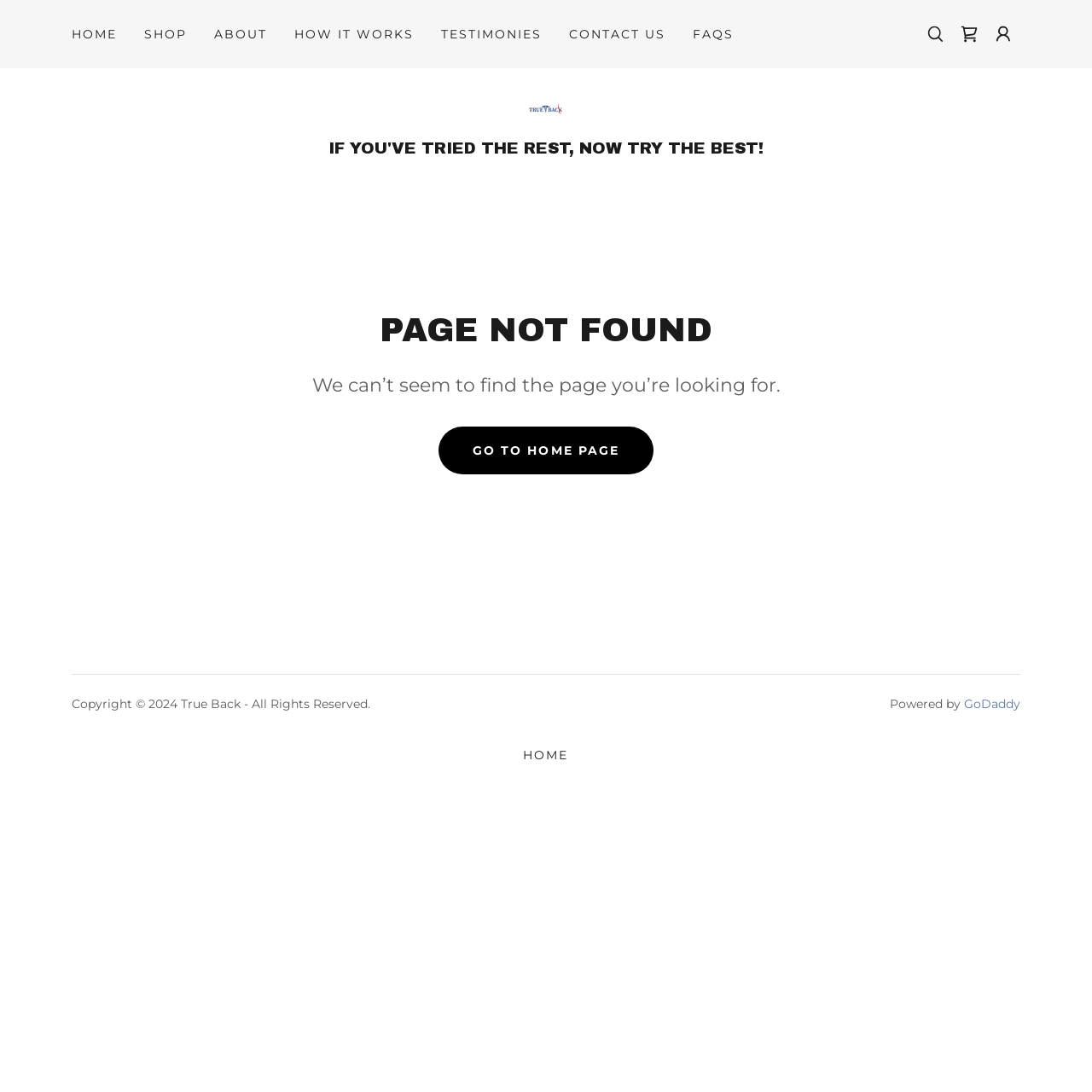Observe the image and answer the following question in detail: What is the first menu item?

I looked at the top navigation bar and found the first link with the text 'HOME', which is the first menu item.